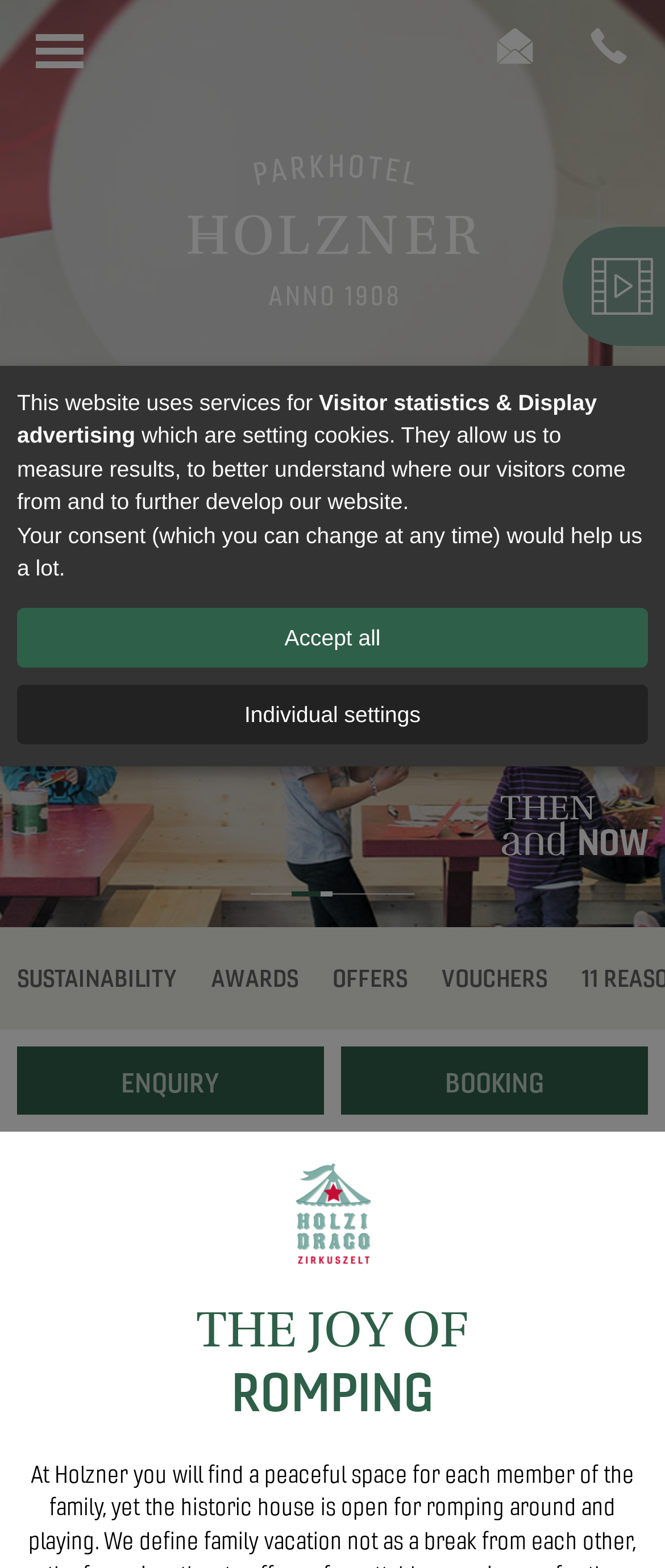Locate the bounding box coordinates of the clickable element to fulfill the following instruction: "Click the SUSTAINABILITY link". Provide the coordinates as four float numbers between 0 and 1 in the format [left, top, right, bottom].

[0.0, 0.614, 0.292, 0.634]